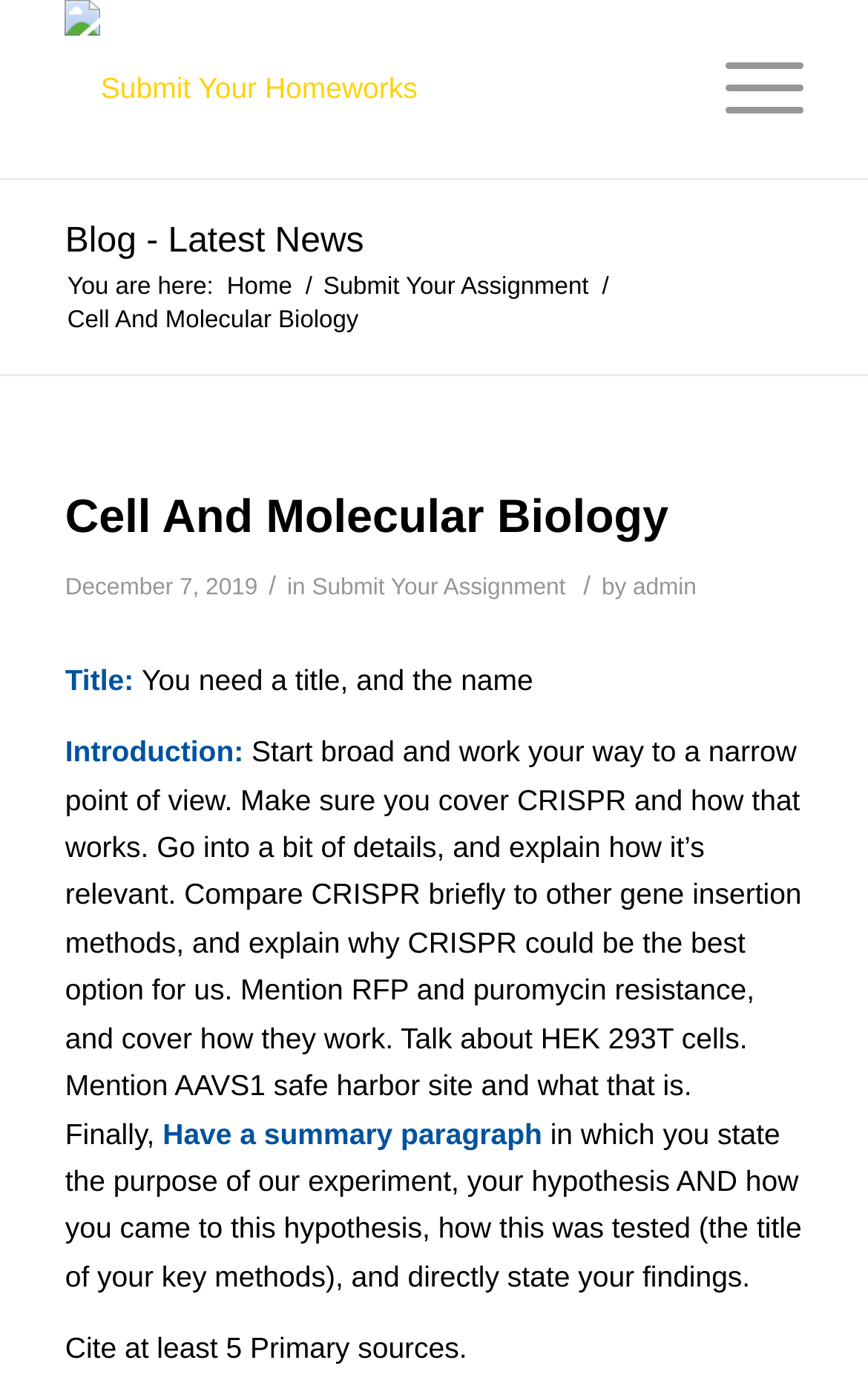What is the date of the assignment?
Using the visual information, answer the question in a single word or phrase.

December 7, 2019